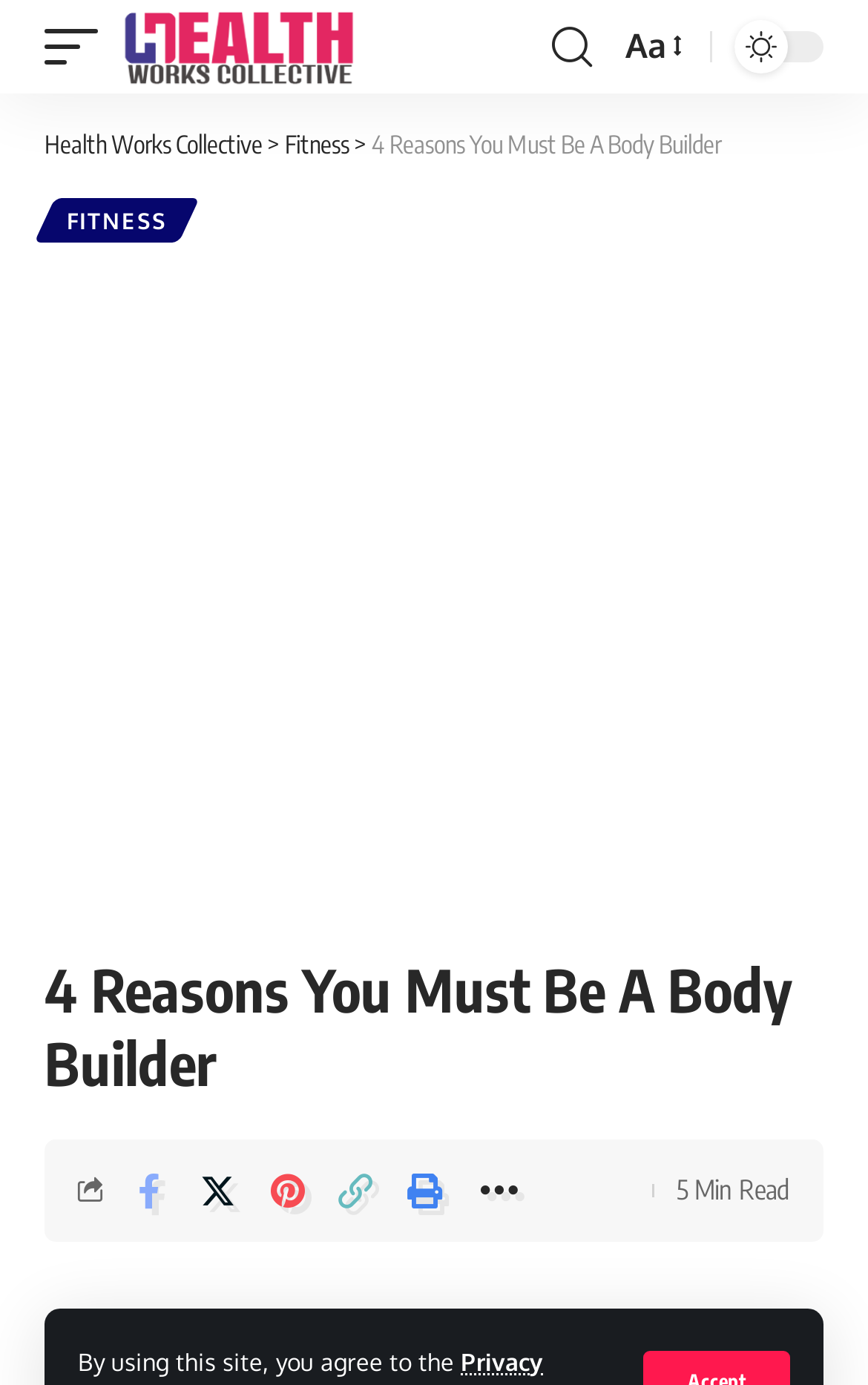Give a detailed explanation of the elements present on the webpage.

This webpage is about an article titled "4 Reasons You Must Be A Body Builder" on the Health Works Collective website. At the top left corner, there is a mobile trigger link and a link to the Health Works Collective website, accompanied by an image of the website's logo. On the top right corner, there are links to search, font resizer, and a dropdown menu with links to Fitness and other categories.

Below the top navigation bar, there is a large heading that repeats the article title. The article content is displayed in a large section that takes up most of the page, with an advertisement iframe embedded within it. 

At the bottom of the article, there is a section with links to share the article on various social media platforms, including Facebook, Twitter, Pinterest, and more. There is also a link to copy the link, print the article, and view more options. The author of the article, Kristel Staci, is credited at the bottom, along with an indication that the article is a 5-minute read.